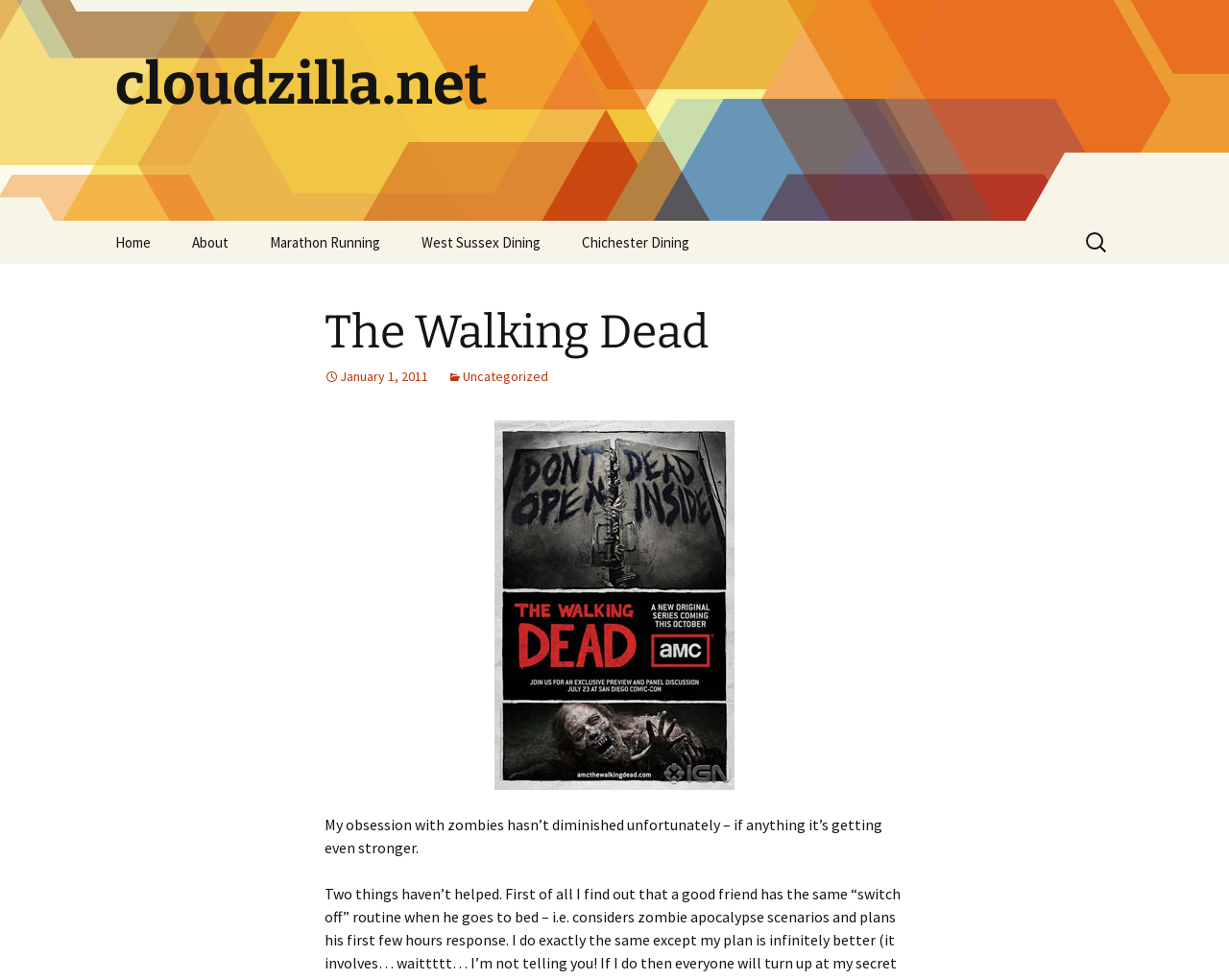Pinpoint the bounding box coordinates of the clickable area needed to execute the instruction: "go to home page". The coordinates should be specified as four float numbers between 0 and 1, i.e., [left, top, right, bottom].

[0.078, 0.225, 0.138, 0.269]